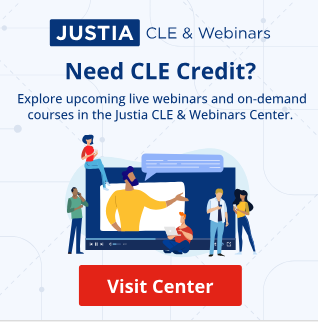What type of courses are available through Justia?
Answer the question with a detailed explanation, including all necessary information.

The image highlights the accessibility of live webinars and on-demand courses, indicating that Justia offers both types of courses for legal professionals to obtain Continuing Legal Education (CLE) credit.